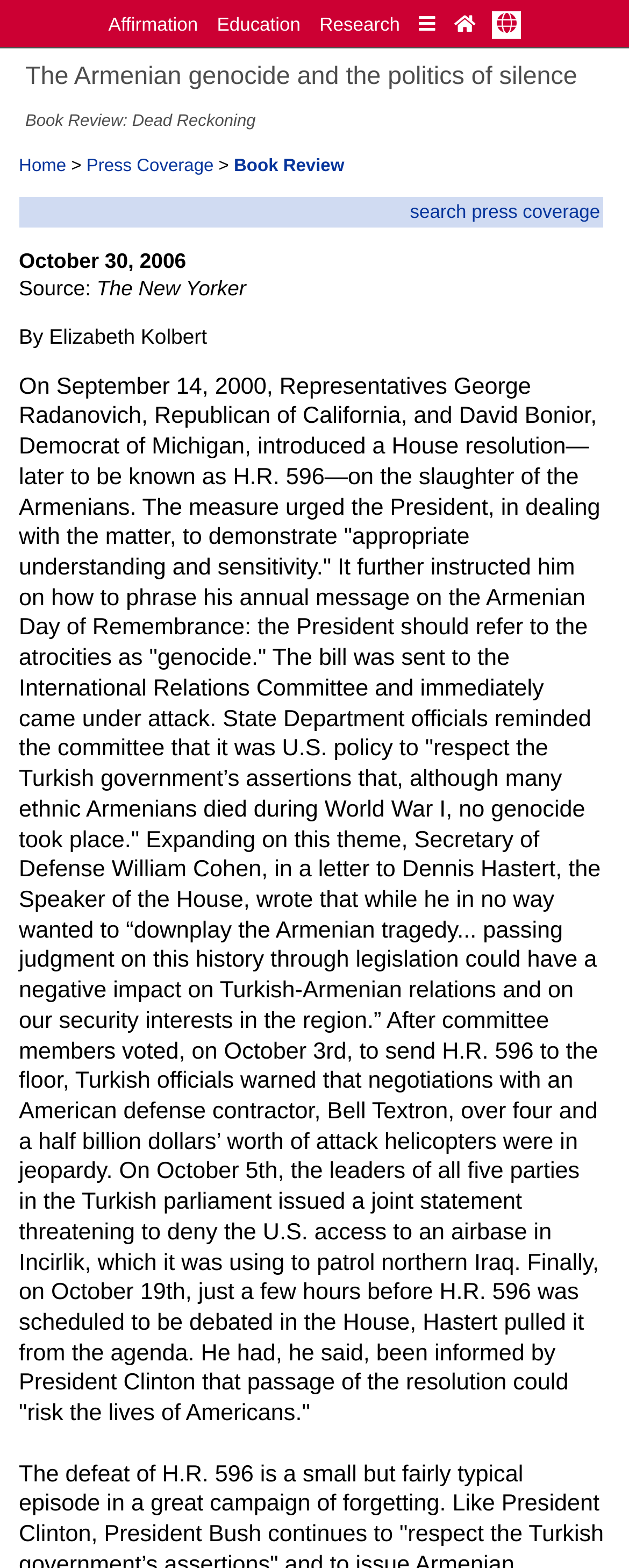Please determine the bounding box coordinates for the element that should be clicked to follow these instructions: "Click on the 'Affirmation' link".

[0.172, 0.009, 0.315, 0.023]